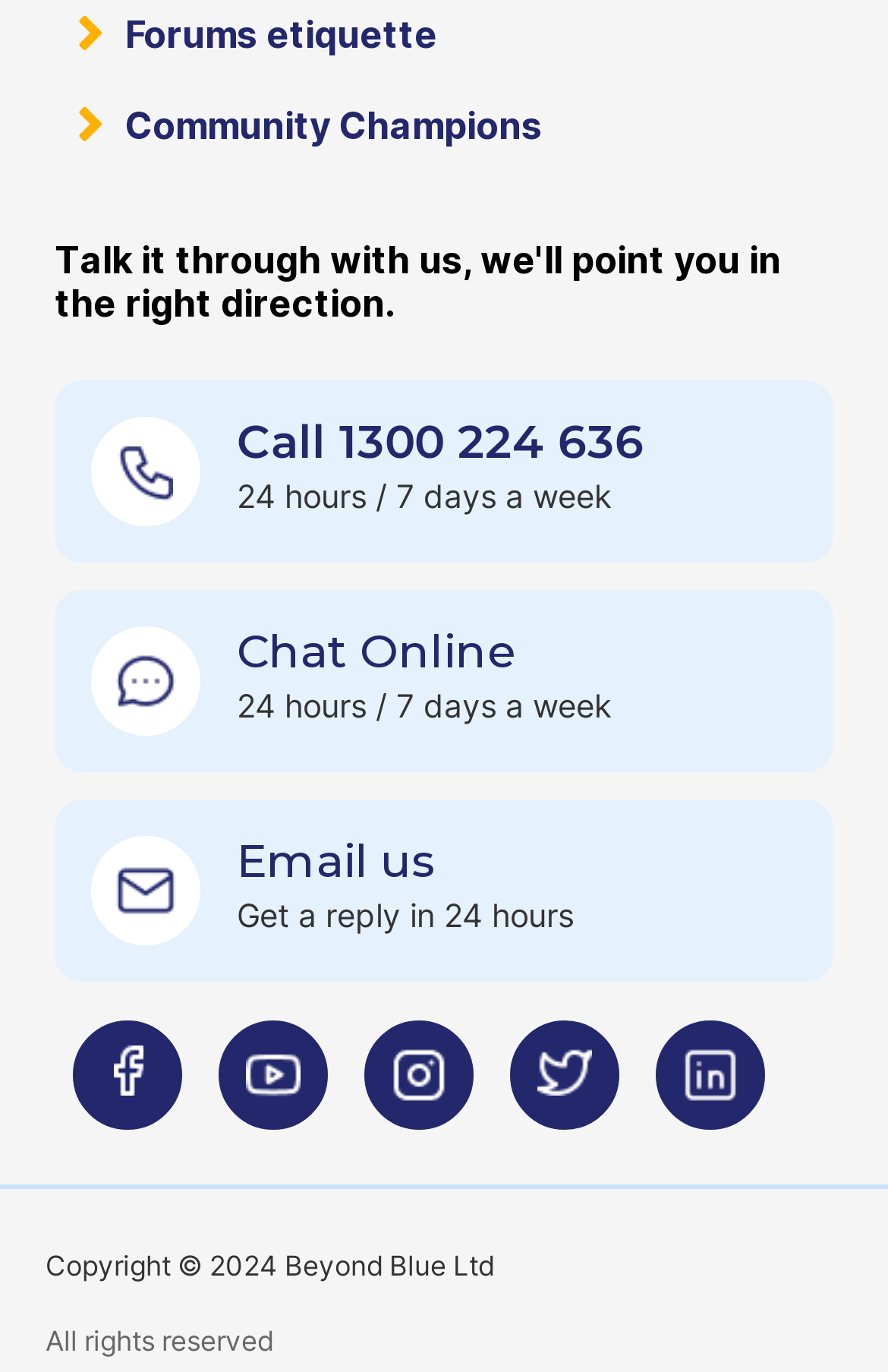What year is the copyright for?
Can you offer a detailed and complete answer to this question?

I found the copyright year by looking at the text 'Copyright © 2024 Beyond Blue Ltd' which is located at the bottom of the webpage, indicating that the copyright is for the year 2024.